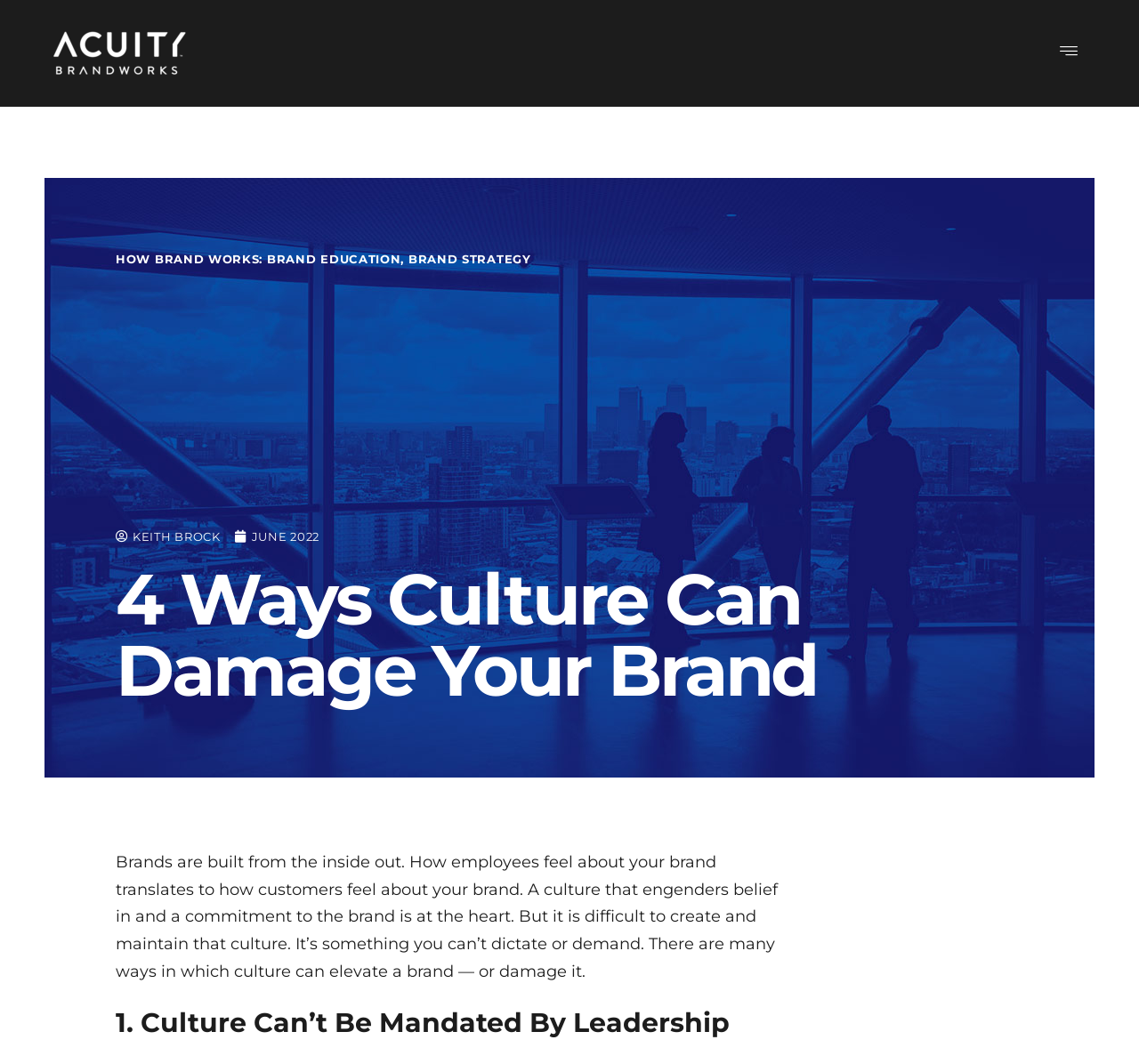Refer to the screenshot and answer the following question in detail:
What is the author of the article?

I found the author's name by looking for a link with a person's name, which is typically an indicator of authorship. The link 'KEITH BROCK' is located near the date 'JUNE 2022', which further supports the conclusion that it is the author's name.